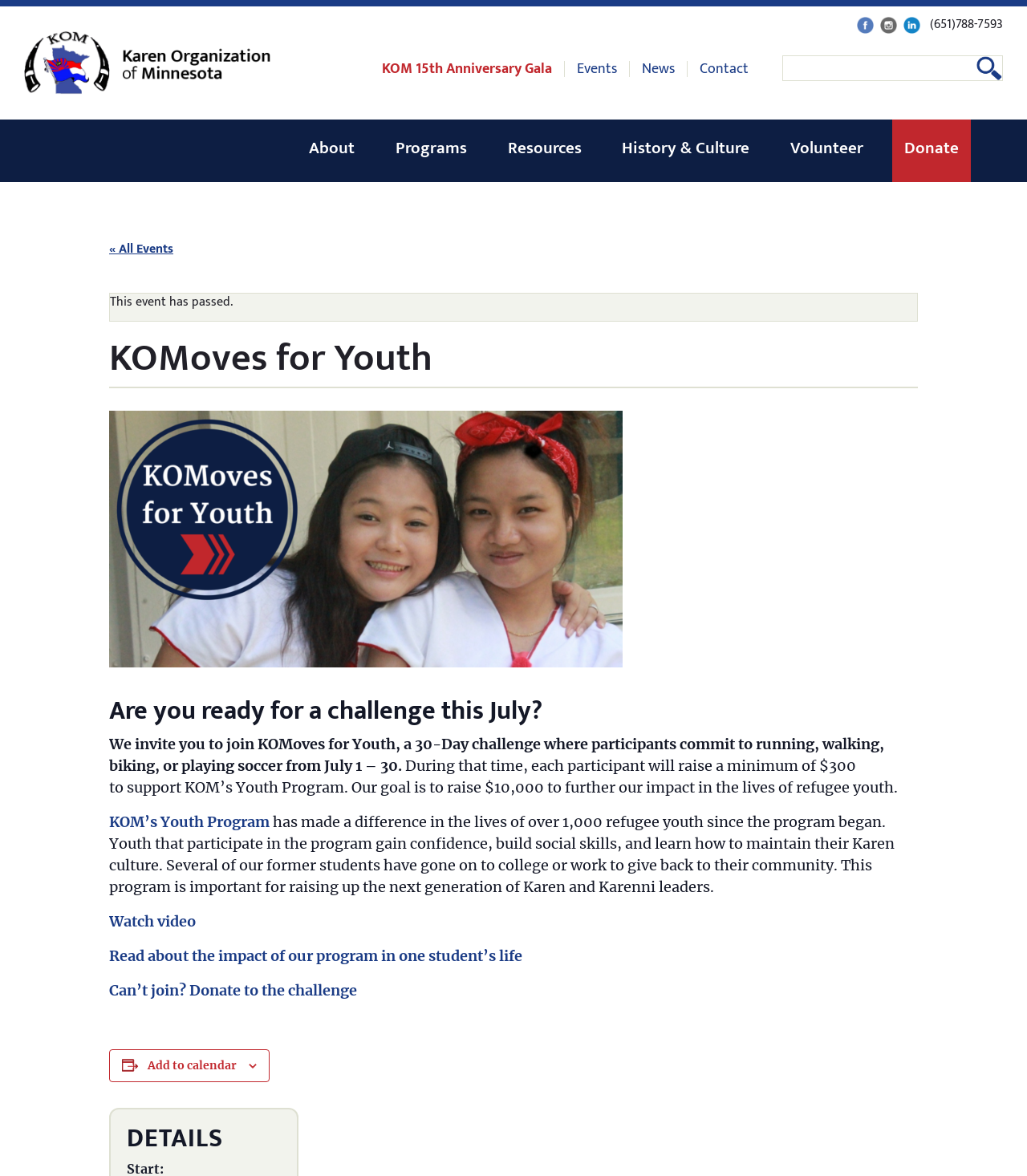Locate the bounding box coordinates of the item that should be clicked to fulfill the instruction: "Read about the impact of our program in one student’s life".

[0.106, 0.805, 0.509, 0.821]